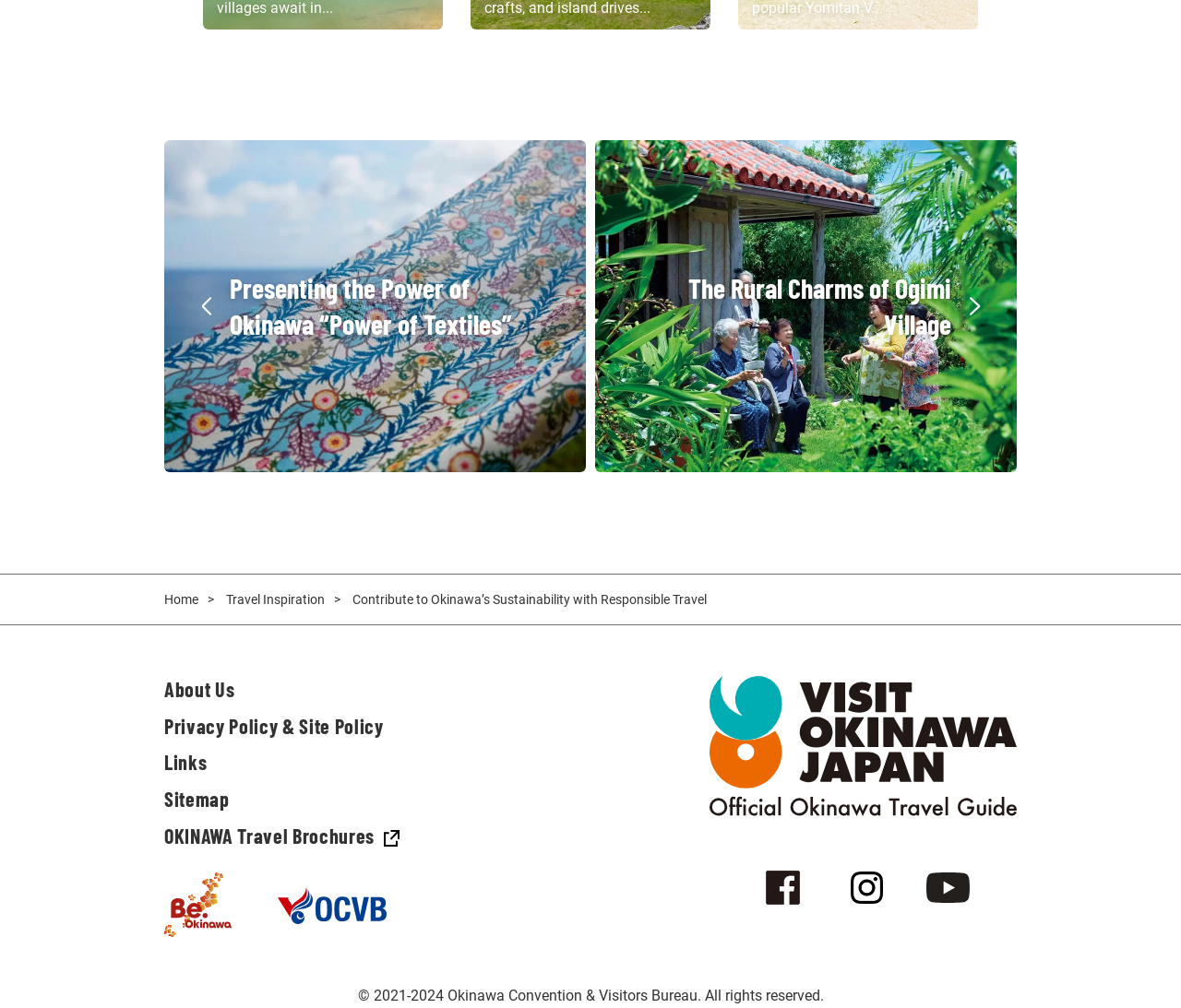Use a single word or phrase to answer this question: 
How many social media links are present at the bottom of the webpage?

3